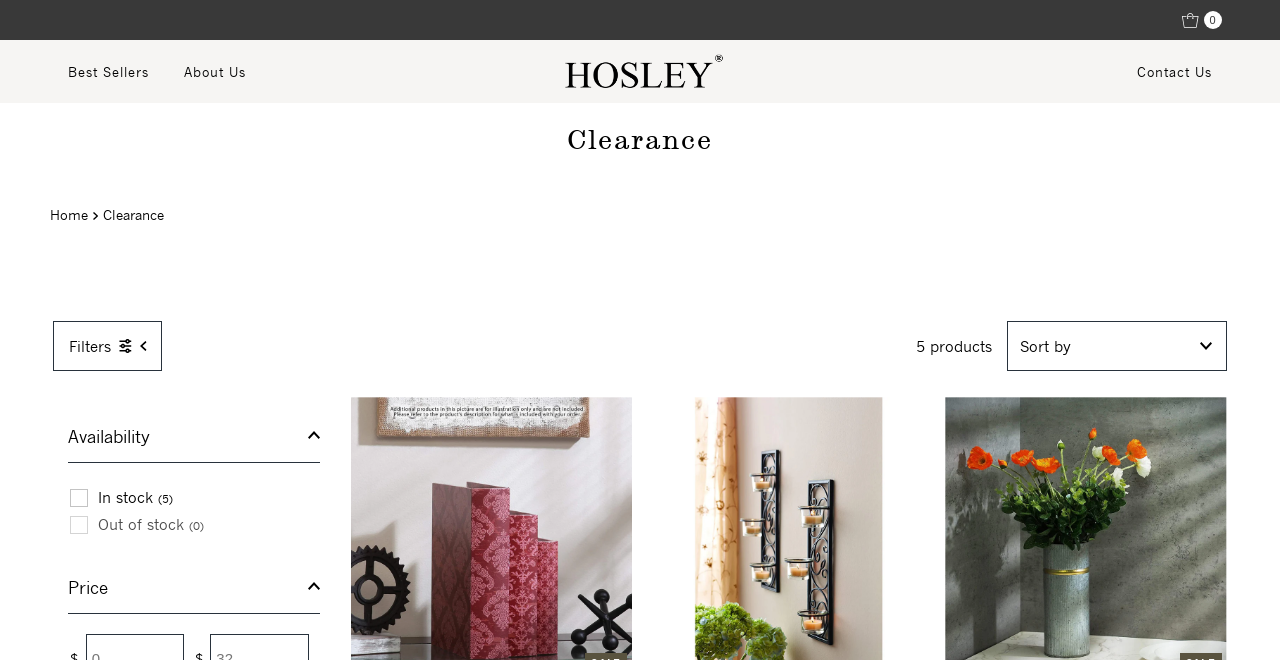Examine the image carefully and respond to the question with a detailed answer: 
What are the two availability options?

The two availability options are 'In stock (5)' and 'Out of stock (0)' which are displayed as links below the 'Availability' button.